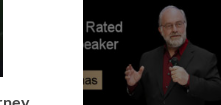Generate an elaborate caption that covers all aspects of the image.

The image features a distinguished speaker, likely Thomas Frey, who is known for his insights into futurism and innovation. He is positioned on the right side of the image, gesturing with one hand while holding a microphone in the other. His expression is animated, reflecting his engagement with the audience. He is dressed in a formal black suit with a red shirt, which adds a professional touch to his appearance. 

The background is dark, complemented by contrasting text elements that emphasize his reputation as a highly rated speaker. This visually striking presentation aligns with the themes of discovery and enlightenment in futurism, which Frey passionately advocates for. The context suggests this image is part of a promotional material for a speaking event or podcast related to his work.